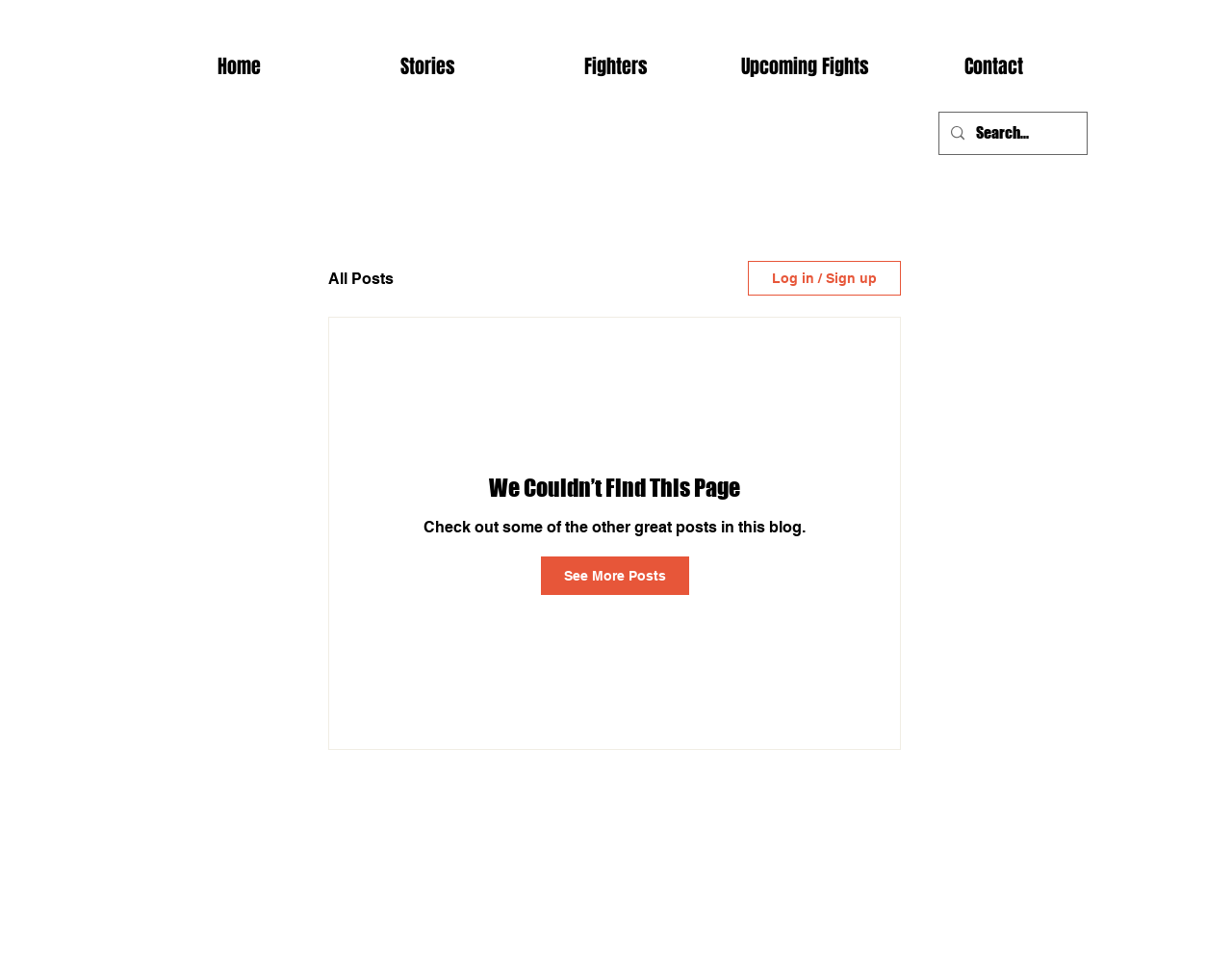With reference to the screenshot, provide a detailed response to the question below:
What is the login option?

The login option is located on the top right corner of the webpage, and it allows users to log in or sign up for an account on the website.